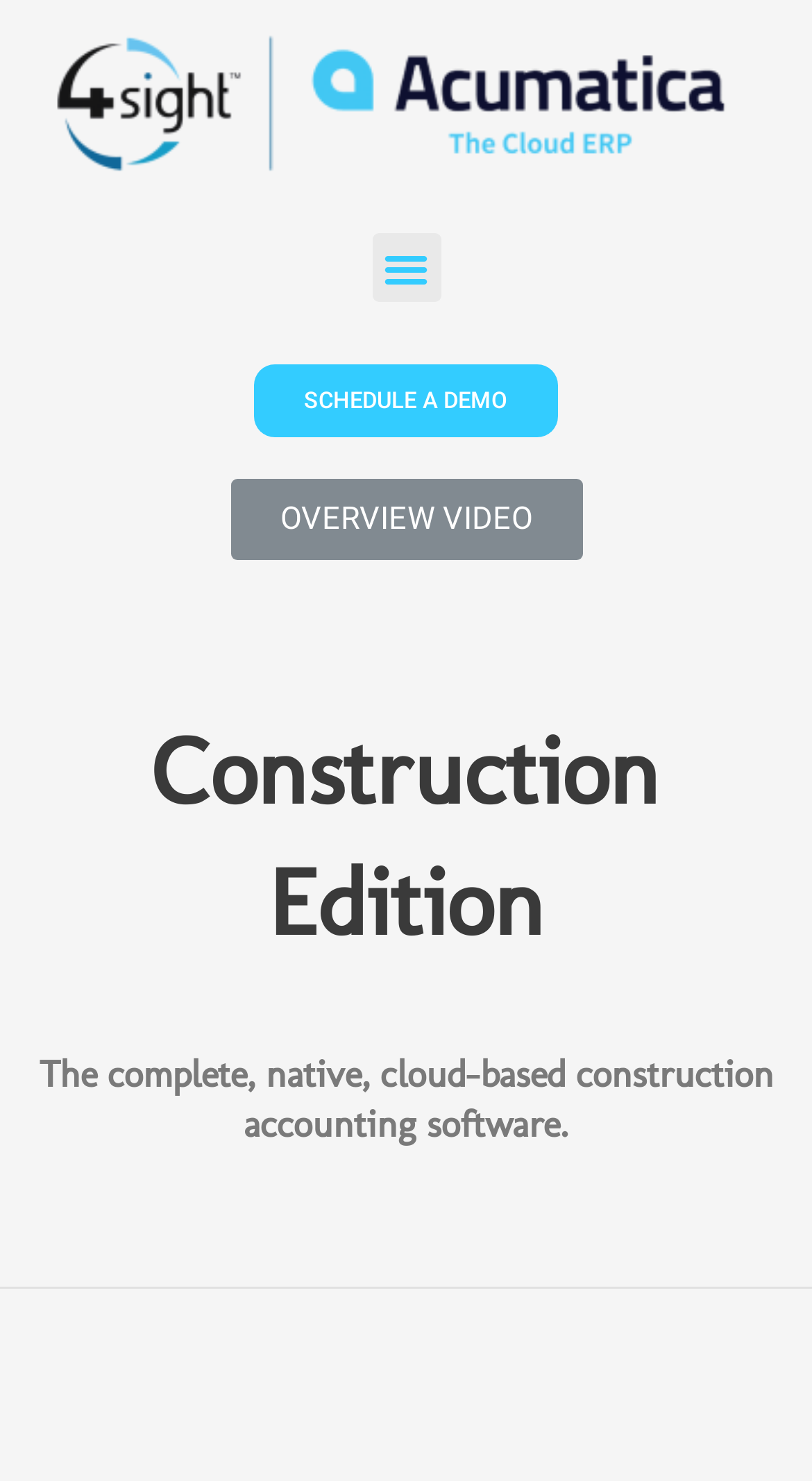Bounding box coordinates should be provided in the format (top-left x, top-left y, bottom-right x, bottom-right y) with all values between 0 and 1. Identify the bounding box for this UI element: Menu

[0.458, 0.158, 0.542, 0.204]